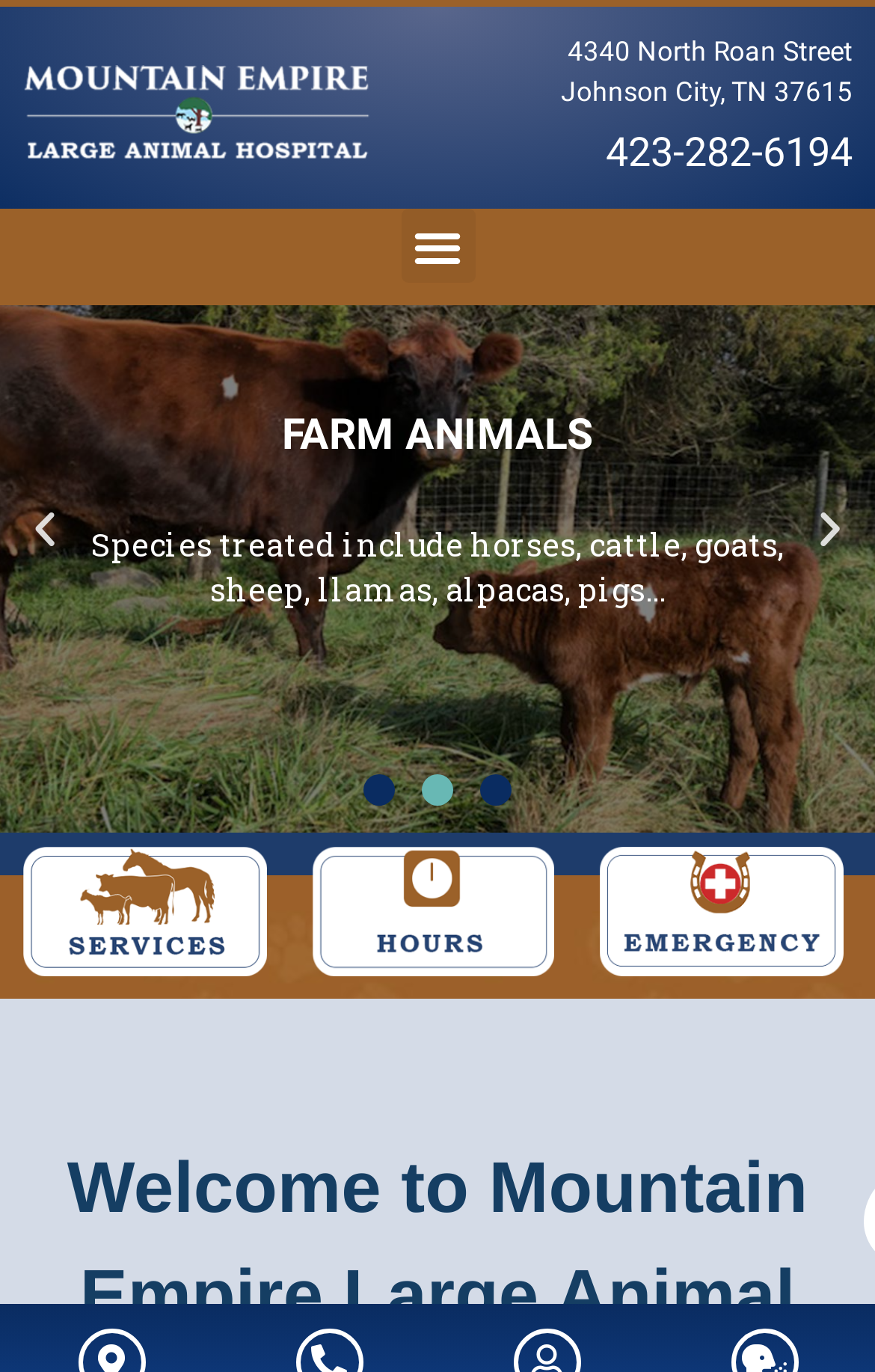Determine the bounding box coordinates of the section I need to click to execute the following instruction: "Click the Next slide button". Provide the coordinates as four float numbers between 0 and 1, i.e., [left, top, right, bottom].

[0.923, 0.369, 0.974, 0.402]